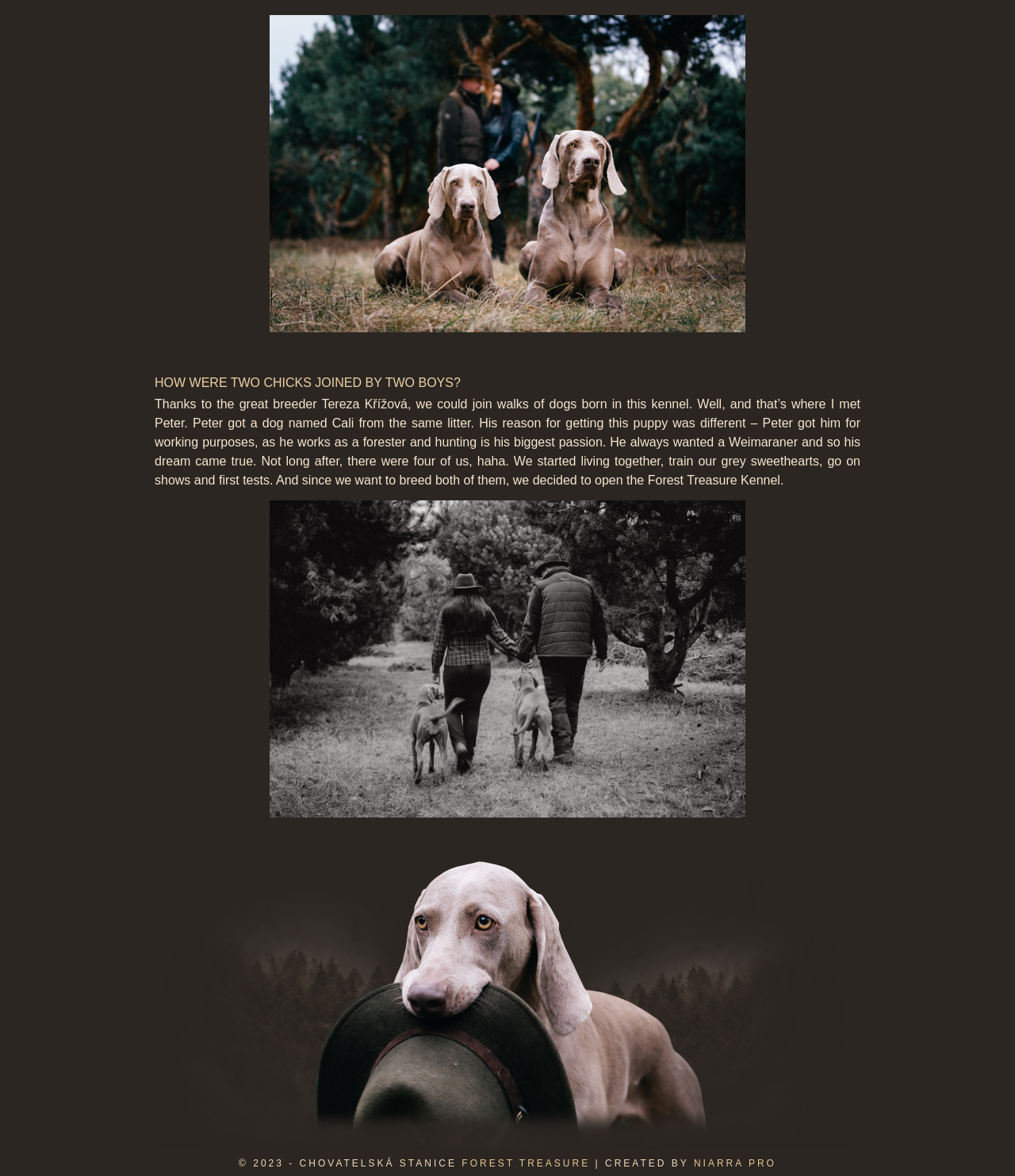Given the element description, predict the bounding box coordinates in the format (top-left x, top-left y, bottom-right x, bottom-right y). Make sure all values are between 0 and 1. Here is the element description: Forest Treasure

[0.455, 0.984, 0.581, 0.994]